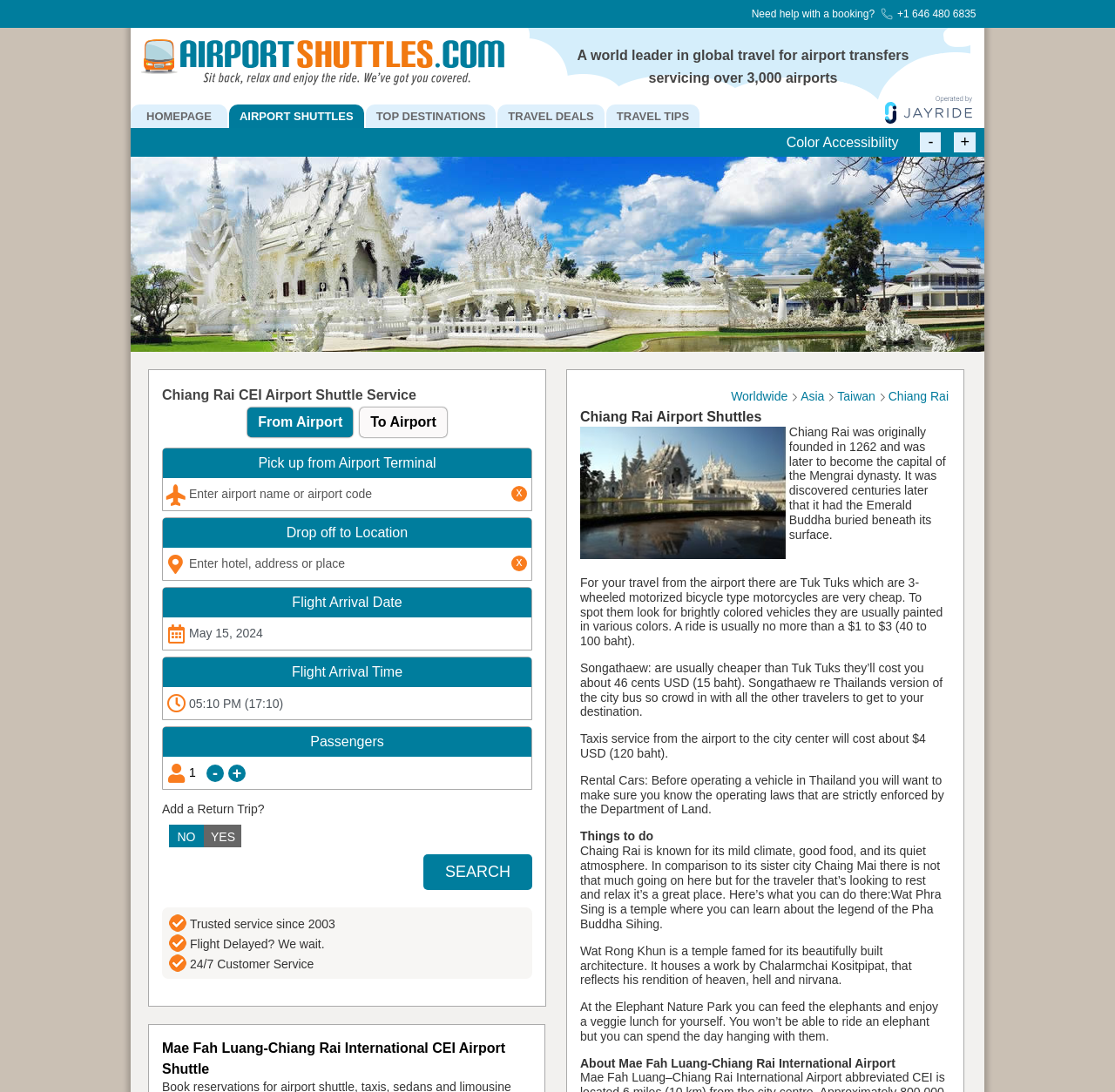Describe every aspect of the webpage comprehensively.

This webpage is about booking a shuttle service from Chiang Rai International CEI Airport to various destinations. At the top, there is a phone number and a "Need help with a booking?" text, accompanied by a small image. Below this, there is a brief description of the airport shuttle service, followed by a logo image and a navigation menu with links to the homepage, airport shuttles, top destinations, travel deals, and travel tips.

The main content of the page is a form to book a shuttle service, which is divided into several sections. The first section allows users to select the pickup and drop-off locations, with options for airport terminals and specific locations. The second section is for flight arrival information, including date, time, and number of passengers. There are also options to add a return trip and a search button to proceed with the booking.

On the right side of the form, there is a section with links to different regions, including Worldwide, Asia, Taiwan, and Chiang Rai. Below this, there is a brief description of Chiang Rai Airport Shuttles and an image of a shuttle service. The page also includes some information about Chiang Rai's history and a brief description of the Emerald Buddha.

At the bottom of the page, there are some trust badges, including "Trusted service since 2003", "Flight Delayed? We wait.", and "24/7 Customer Service". Overall, the webpage is designed to facilitate booking a shuttle service from Chiang Rai International CEI Airport to various destinations.